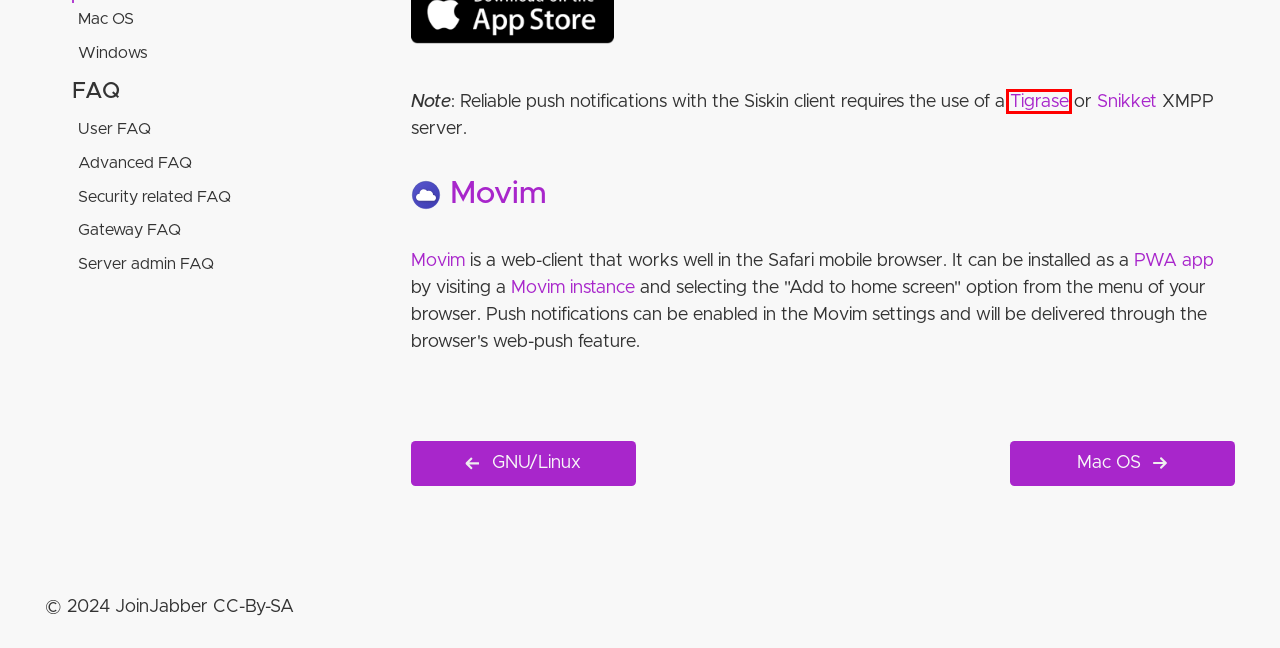Observe the webpage screenshot and focus on the red bounding box surrounding a UI element. Choose the most appropriate webpage description that corresponds to the new webpage after clicking the element in the bounding box. Here are the candidates:
A. Join Movim · Servers list
B. Tigase XMPP Server
C. Snikket Chat | Simple, secure and private messaging
D. Security related FAQ | JoinJabber
E. FAQ | JoinJabber
F. Windows | JoinJabber
G. Legal | JoinJabber
H. Gateway FAQ | JoinJabber

B